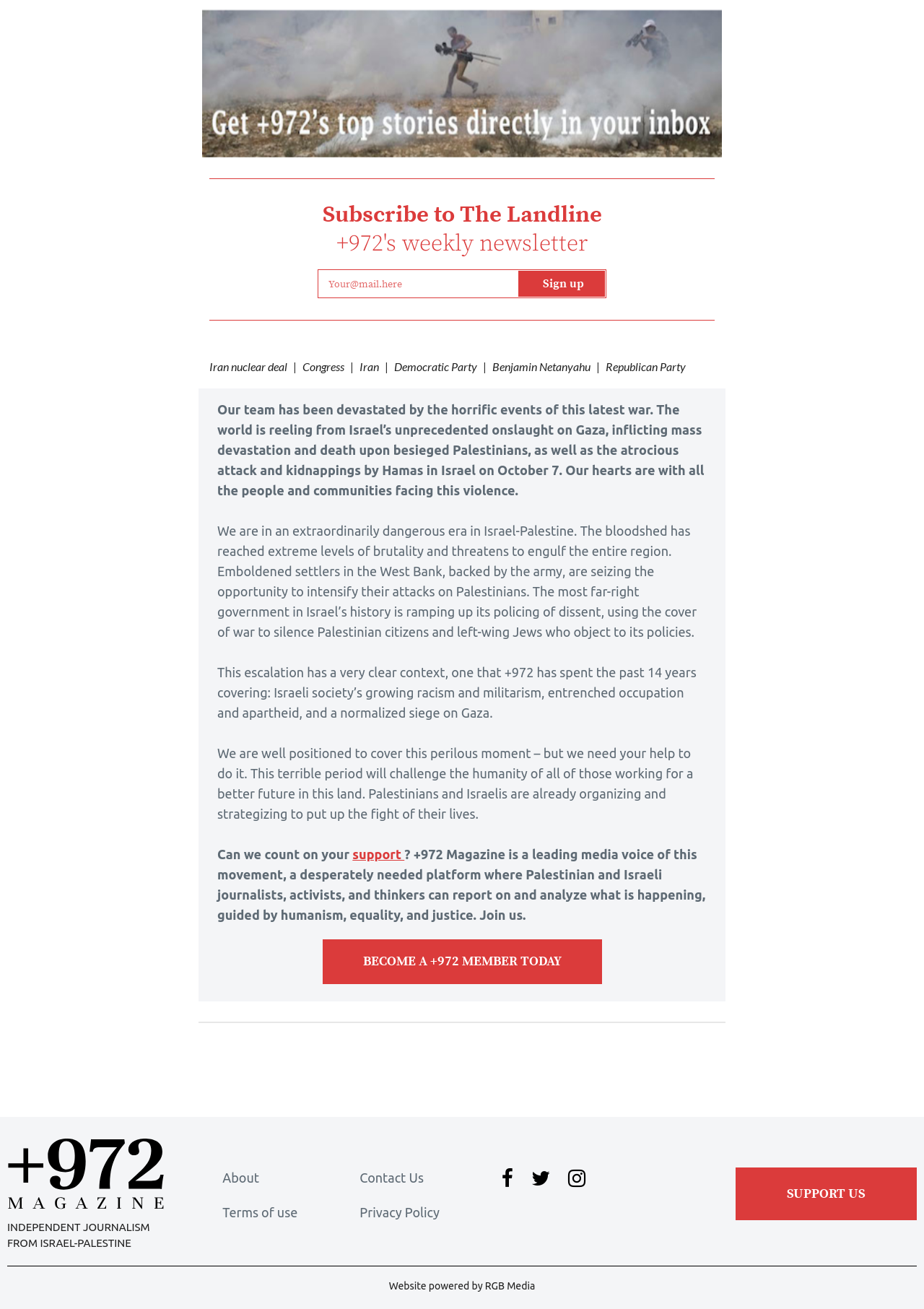Find and specify the bounding box coordinates that correspond to the clickable region for the instruction: "Sign up".

[0.561, 0.207, 0.655, 0.227]